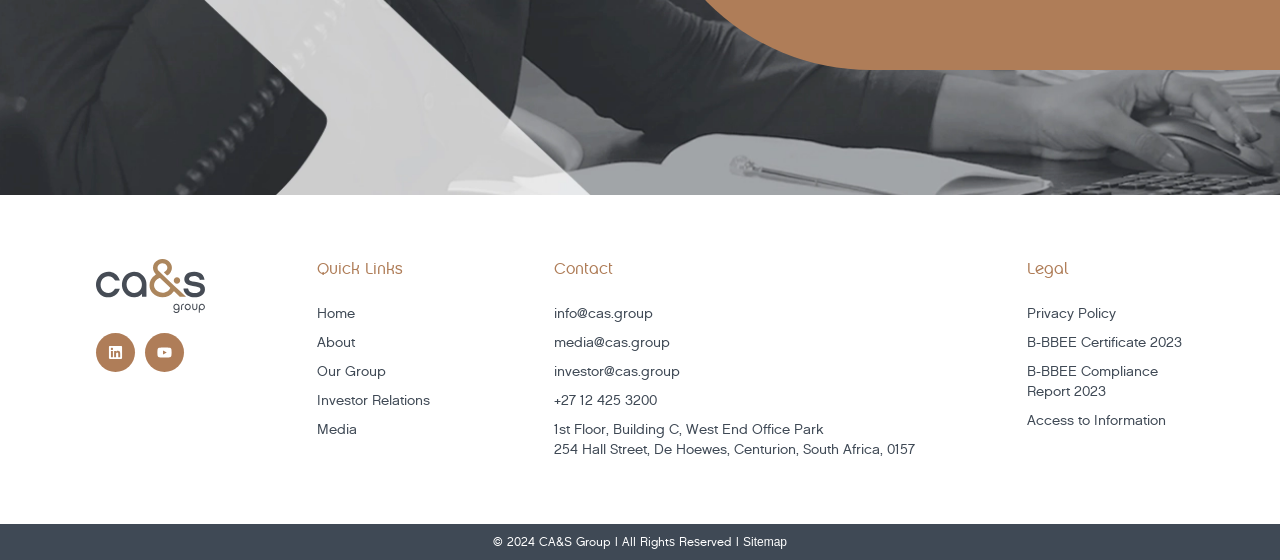Locate the bounding box coordinates of the element I should click to achieve the following instruction: "Click the CA&S Group logo".

[0.075, 0.463, 0.16, 0.559]